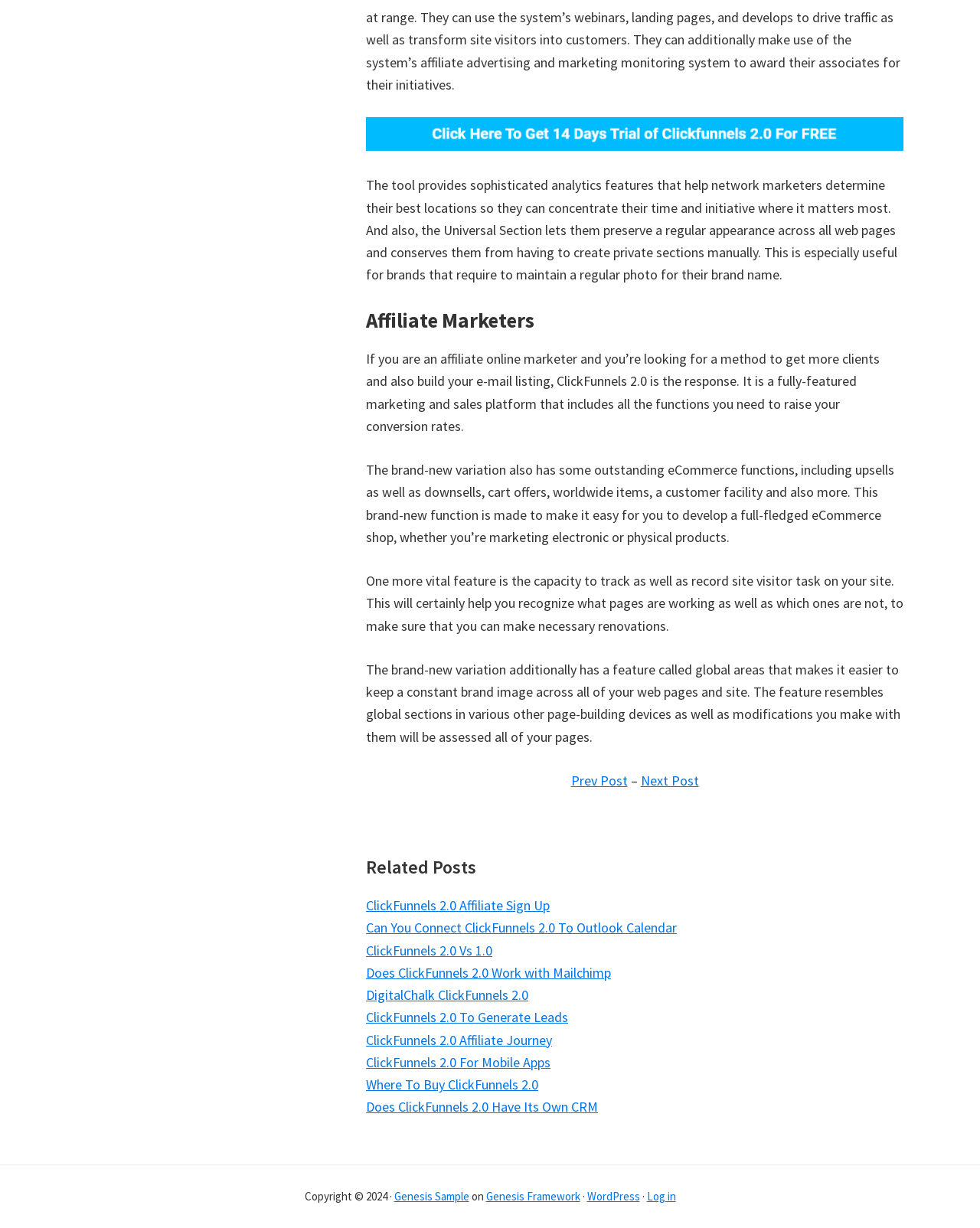Highlight the bounding box coordinates of the region I should click on to meet the following instruction: "Click on 'Prev Post'".

[0.582, 0.628, 0.64, 0.643]